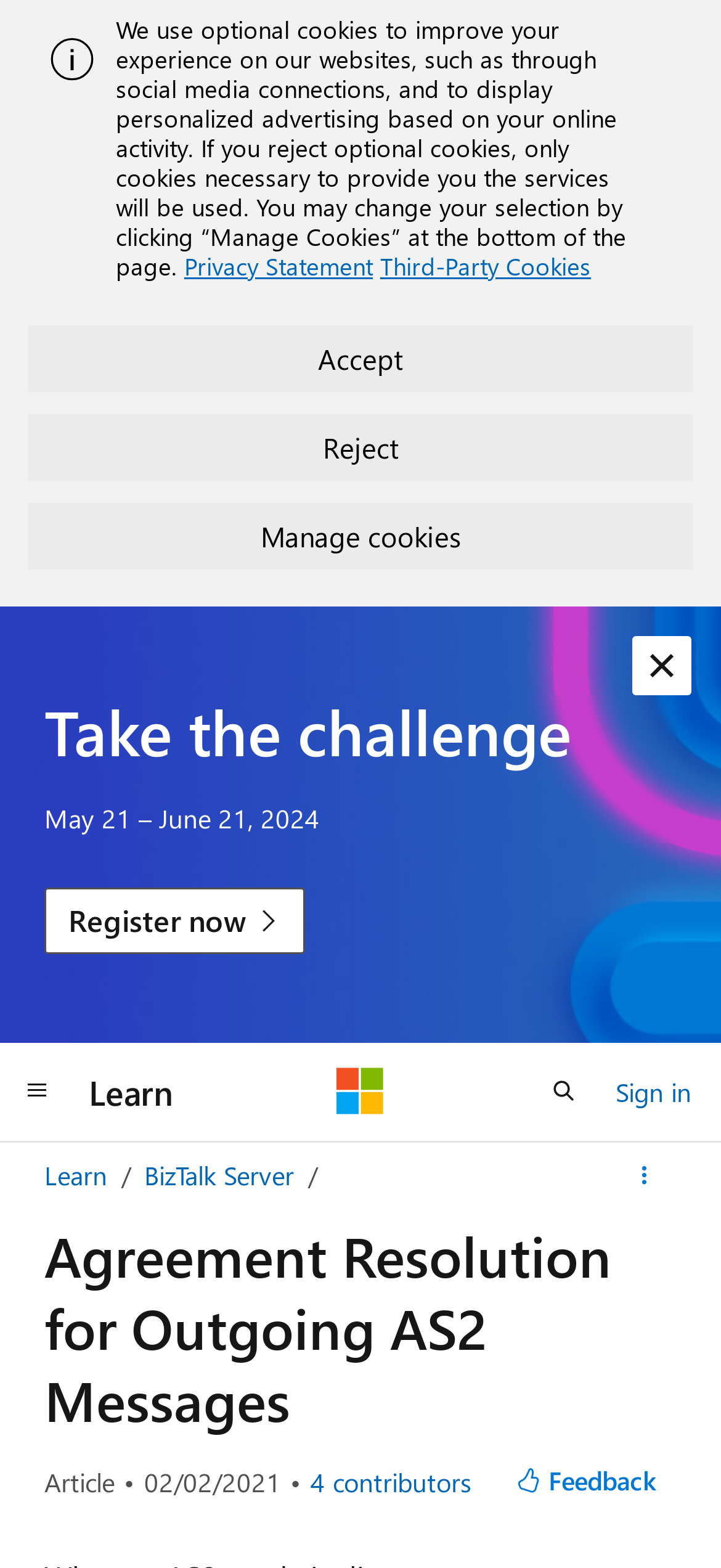Identify and provide the bounding box for the element described by: "parent_node: Learn aria-label="Microsoft"".

[0.467, 0.681, 0.533, 0.711]